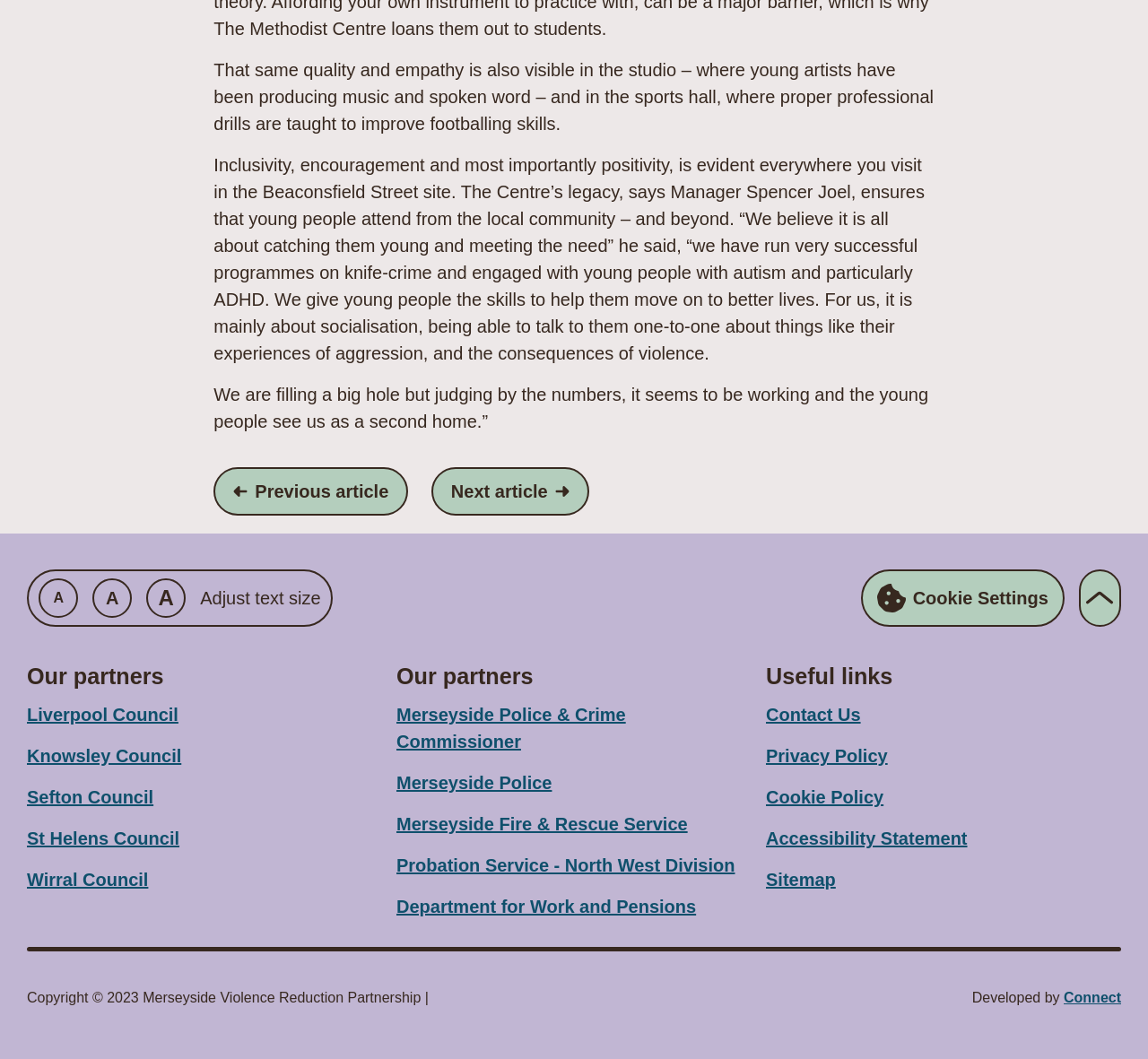Find and indicate the bounding box coordinates of the region you should select to follow the given instruction: "Visit Liverpool Council website".

[0.023, 0.662, 0.155, 0.688]